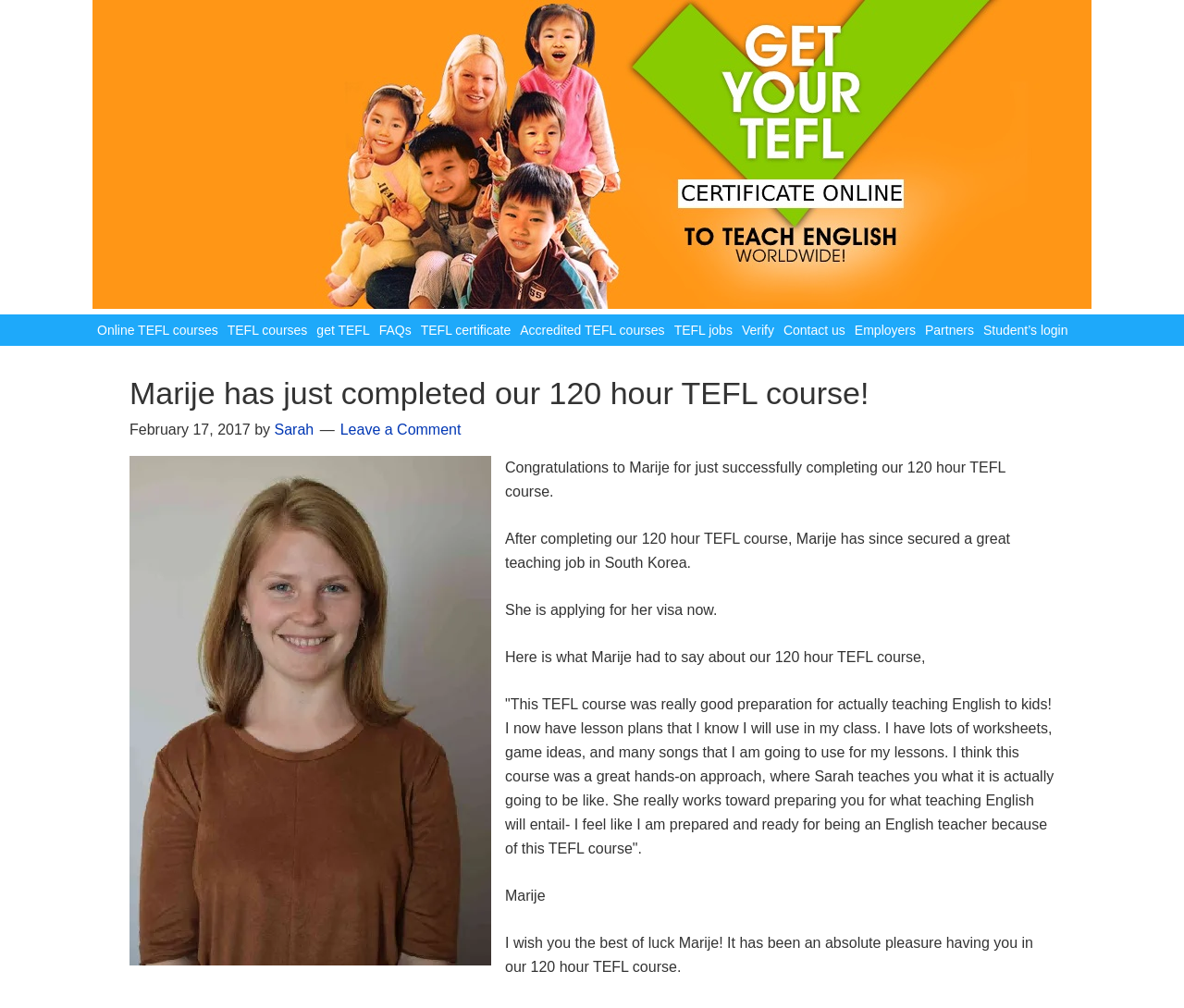Provide the bounding box coordinates, formatted as (top-left x, top-left y, bottom-right x, bottom-right y), with all values being floating point numbers between 0 and 1. Identify the bounding box of the UI element that matches the description: Leave a Comment

[0.287, 0.418, 0.389, 0.433]